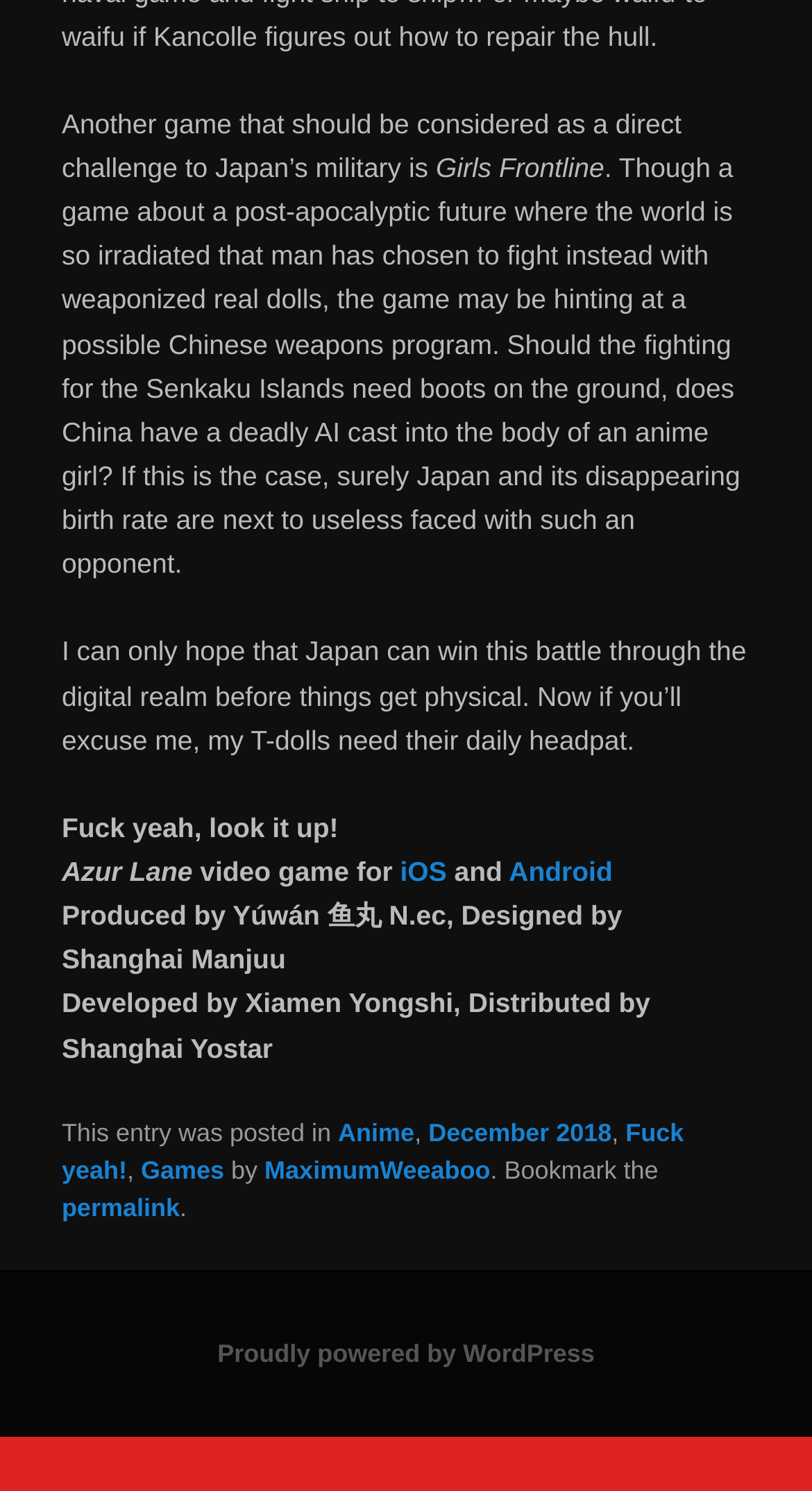Locate the bounding box coordinates of the clickable element to fulfill the following instruction: "Click the link to Games". Provide the coordinates as four float numbers between 0 and 1 in the format [left, top, right, bottom].

[0.173, 0.775, 0.276, 0.794]